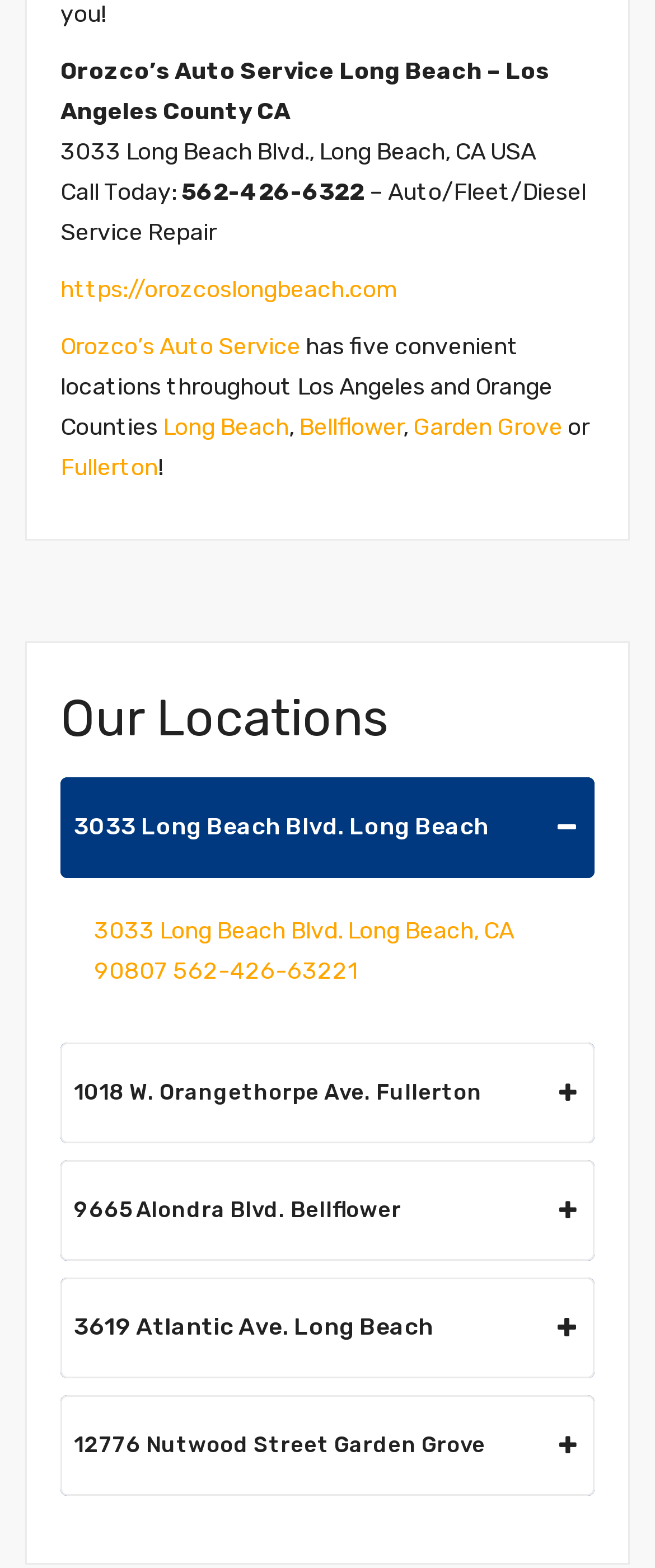What services does Orozco’s Auto Service offer?
Answer the question with a thorough and detailed explanation.

I read the text that describes the services offered by Orozco’s Auto Service, which is '– Auto/Fleet/Diesel Service Repair'.